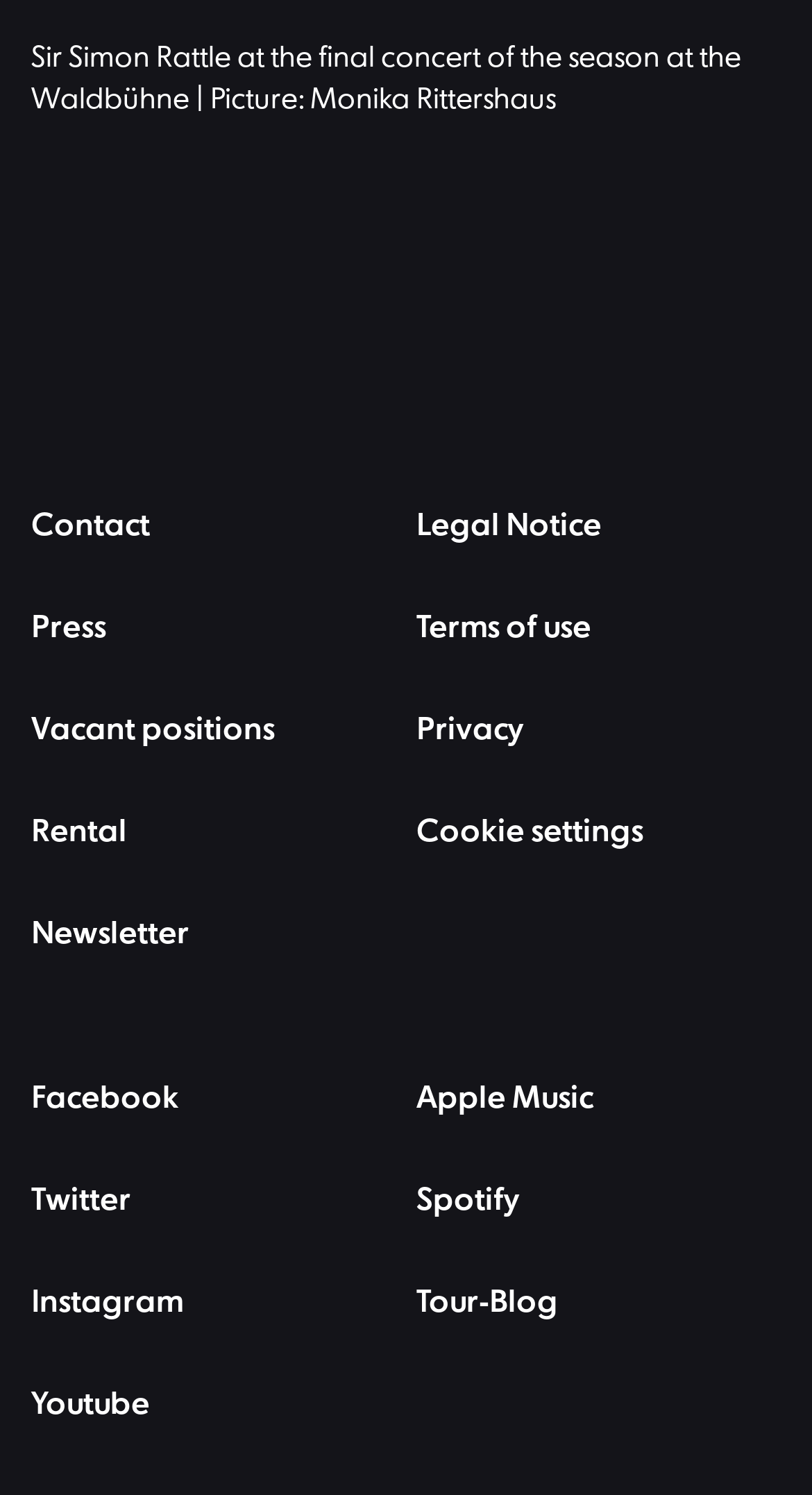Please identify the bounding box coordinates of the element that needs to be clicked to perform the following instruction: "Read the legal notice".

[0.513, 0.322, 0.741, 0.383]